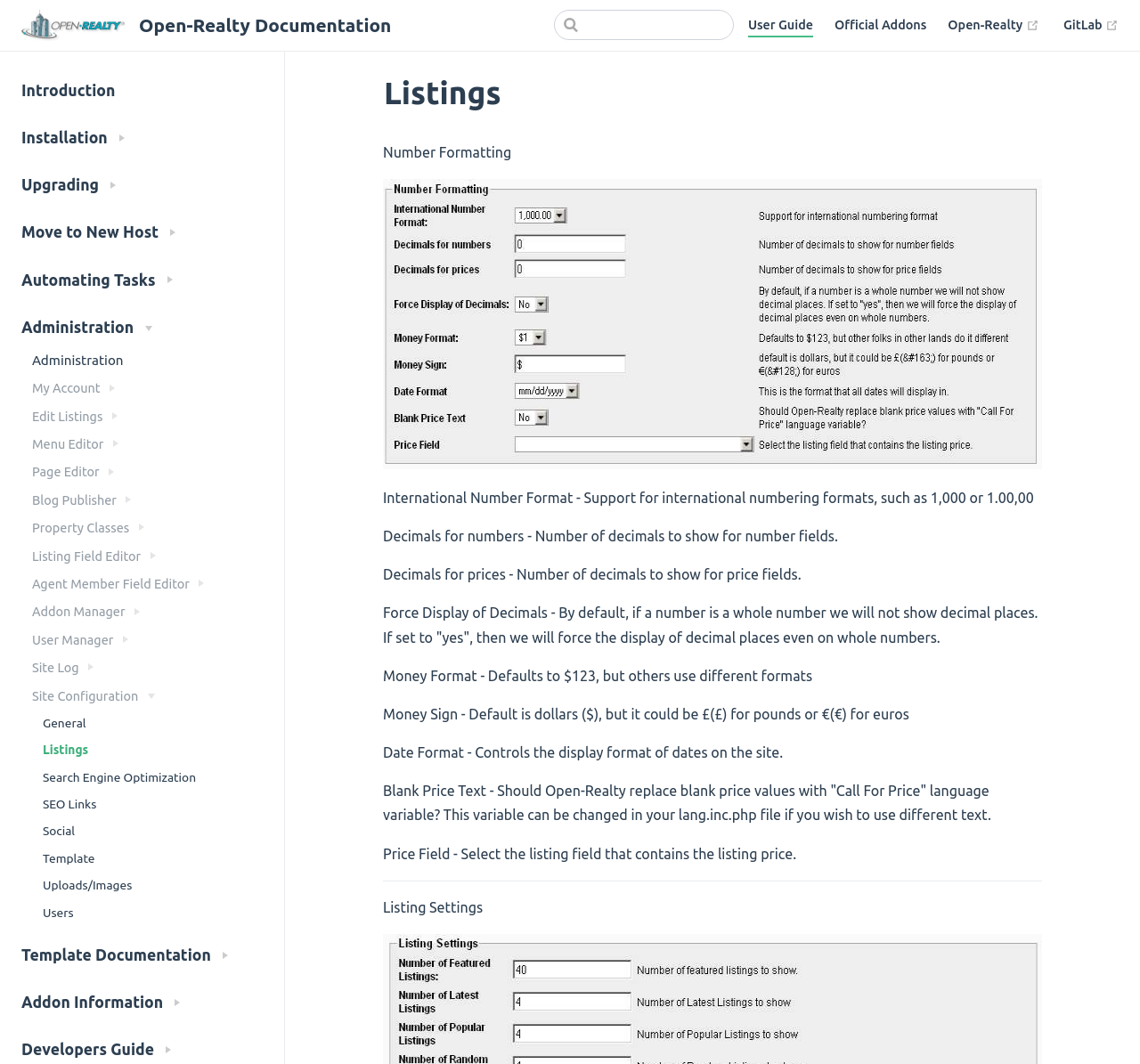Describe all the key features and sections of the webpage thoroughly.

The webpage is the Open-Realty Documentation page, which appears to be a comprehensive resource for users of the Open-Realty software. At the top of the page, there is a logo and a link to the Open-Realty Documentation, followed by a search bar. Below the search bar, there are several links to different sections of the documentation, including the User Guide, Official Addons, and Open-Realty (which opens in a new window).

On the left side of the page, there is a menu with various categories, including Installation, Upgrading, Move to New Host, Automating Tasks, Administration, and more. Each category has a list of subtopics, such as My Account, Edit Listings, Menu Editor, and Page Editor, which are related to the administration of Open-Realty.

The main content area of the page is divided into sections, each with a heading and a series of paragraphs or links. The first section is titled "Listings" and has a link to "#" at the top. Below this, there are several paragraphs of text that discuss number formatting, international number formats, decimals for numbers and prices, and other related topics.

There are also several images on the page, although they do not appear to be descriptive images, but rather icons or logos. The page has a clean and organized layout, making it easy to navigate and find specific information. Overall, the webpage appears to be a detailed and comprehensive resource for users of Open-Realty.